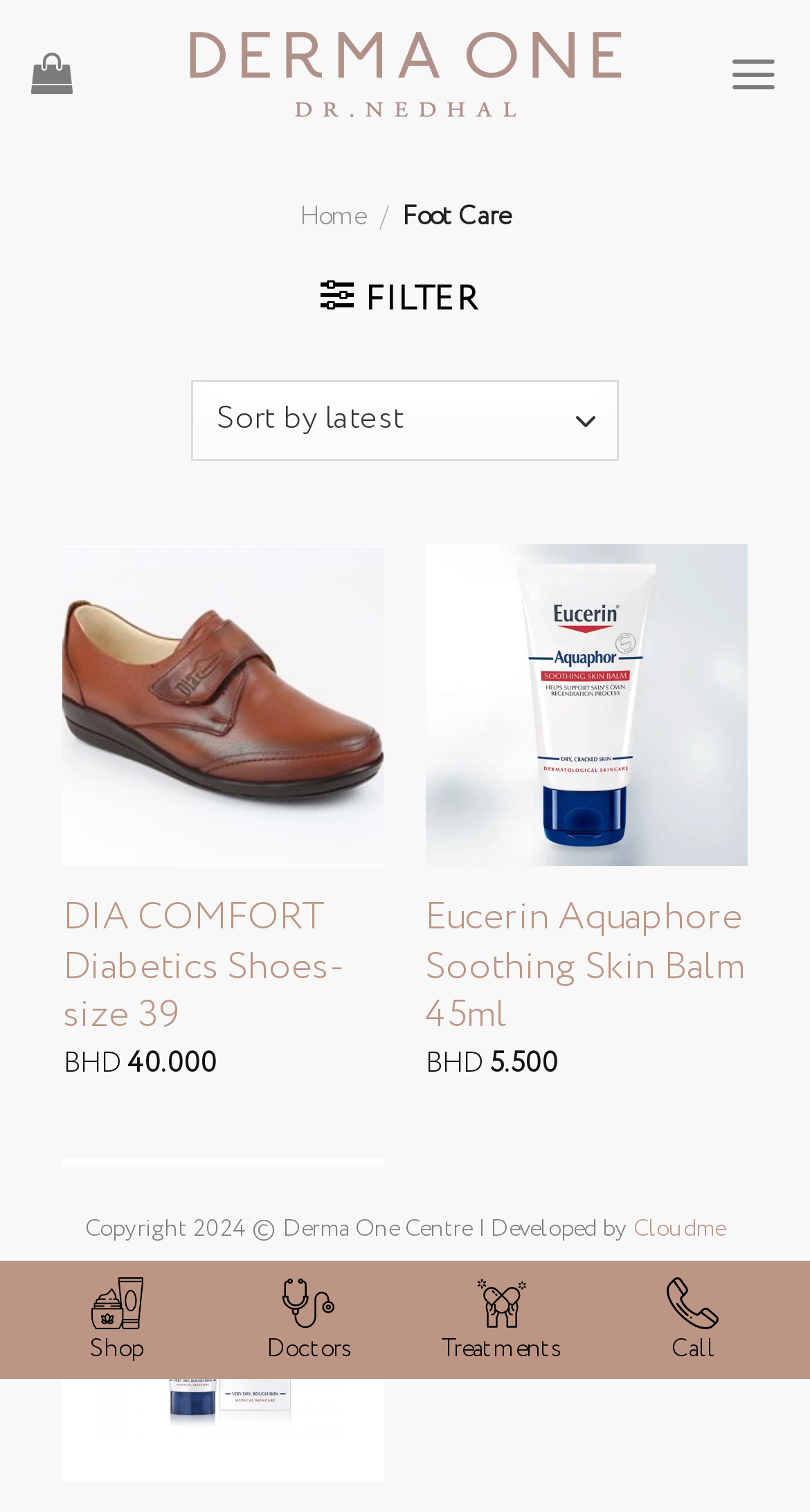What is the name of the developer of the website?
Refer to the image and provide a thorough answer to the question.

The name of the developer of the website can be found at the bottom of the webpage, where it is written as 'Developed by Cloudme' in a link element.